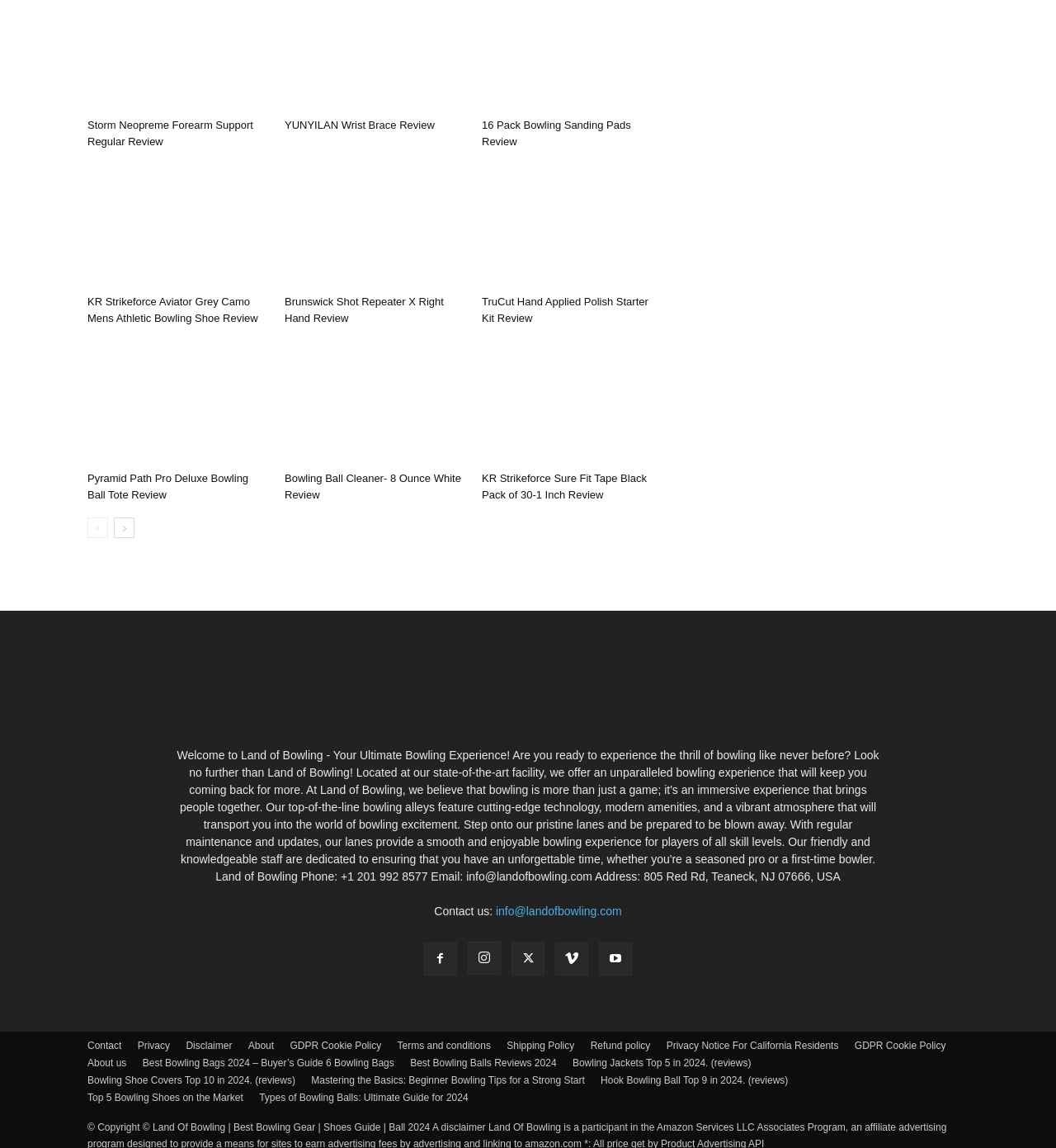Predict the bounding box coordinates of the area that should be clicked to accomplish the following instruction: "View the 'KR Strikeforce Aviator Grey Camo Mens Athletic Bowling Shoe Review'". The bounding box coordinates should consist of four float numbers between 0 and 1, i.e., [left, top, right, bottom].

[0.083, 0.257, 0.244, 0.282]